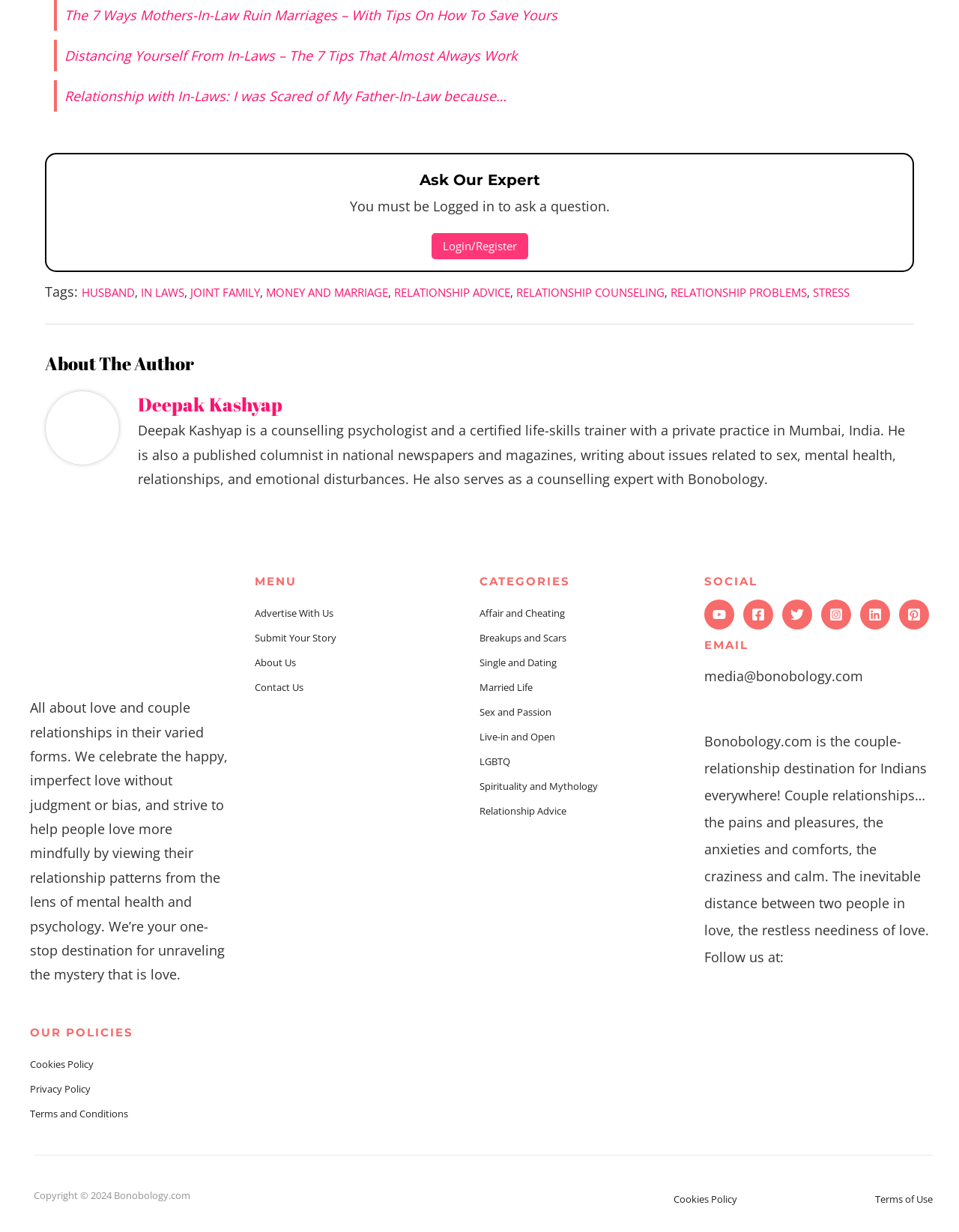Find the UI element described as: "aria-label="Linkedin"" and predict its bounding box coordinates. Ensure the coordinates are four float numbers between 0 and 1, [left, top, right, bottom].

[0.897, 0.487, 0.928, 0.511]